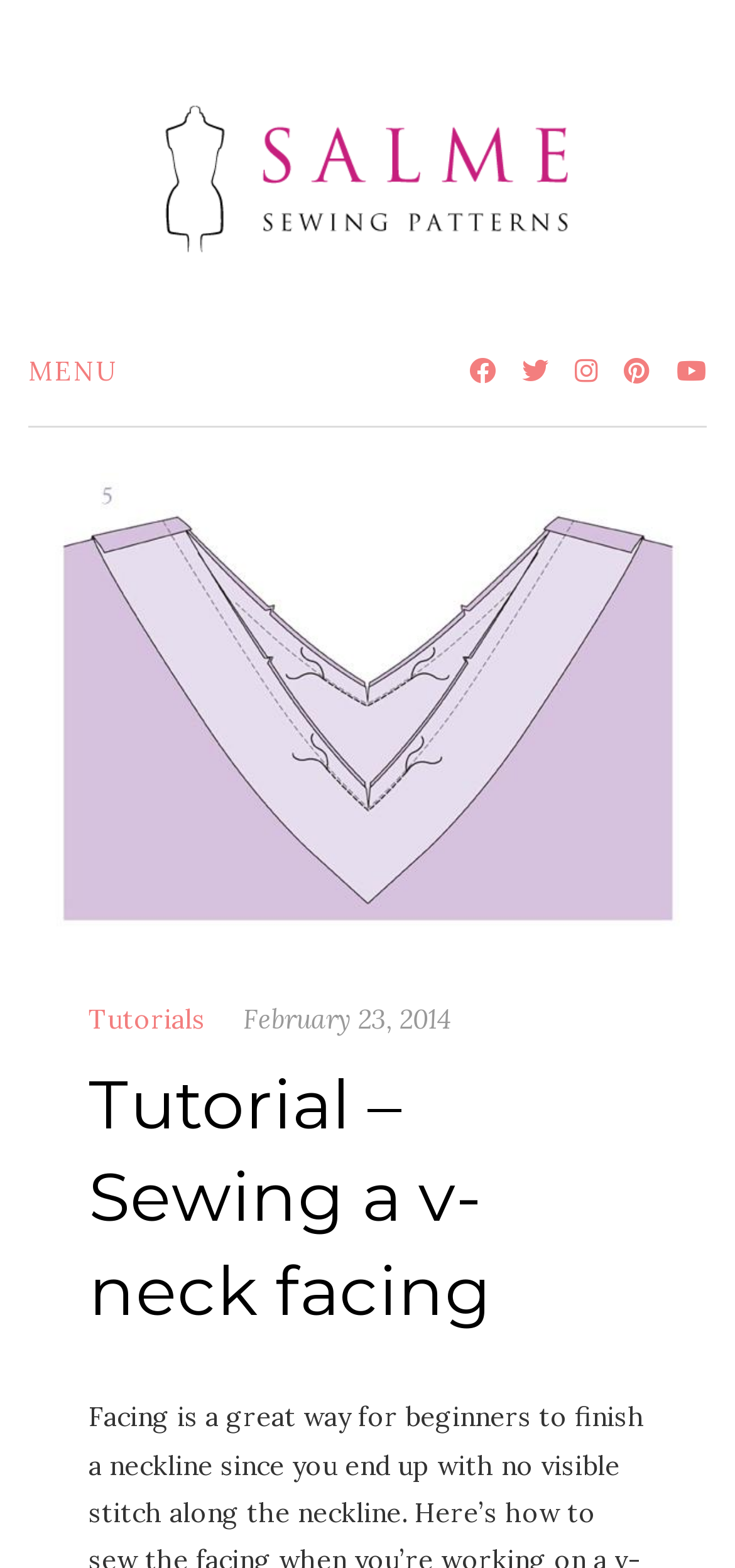Identify the bounding box for the described UI element: "alt="Salme Sewing patterns"".

[0.038, 0.072, 0.962, 0.145]